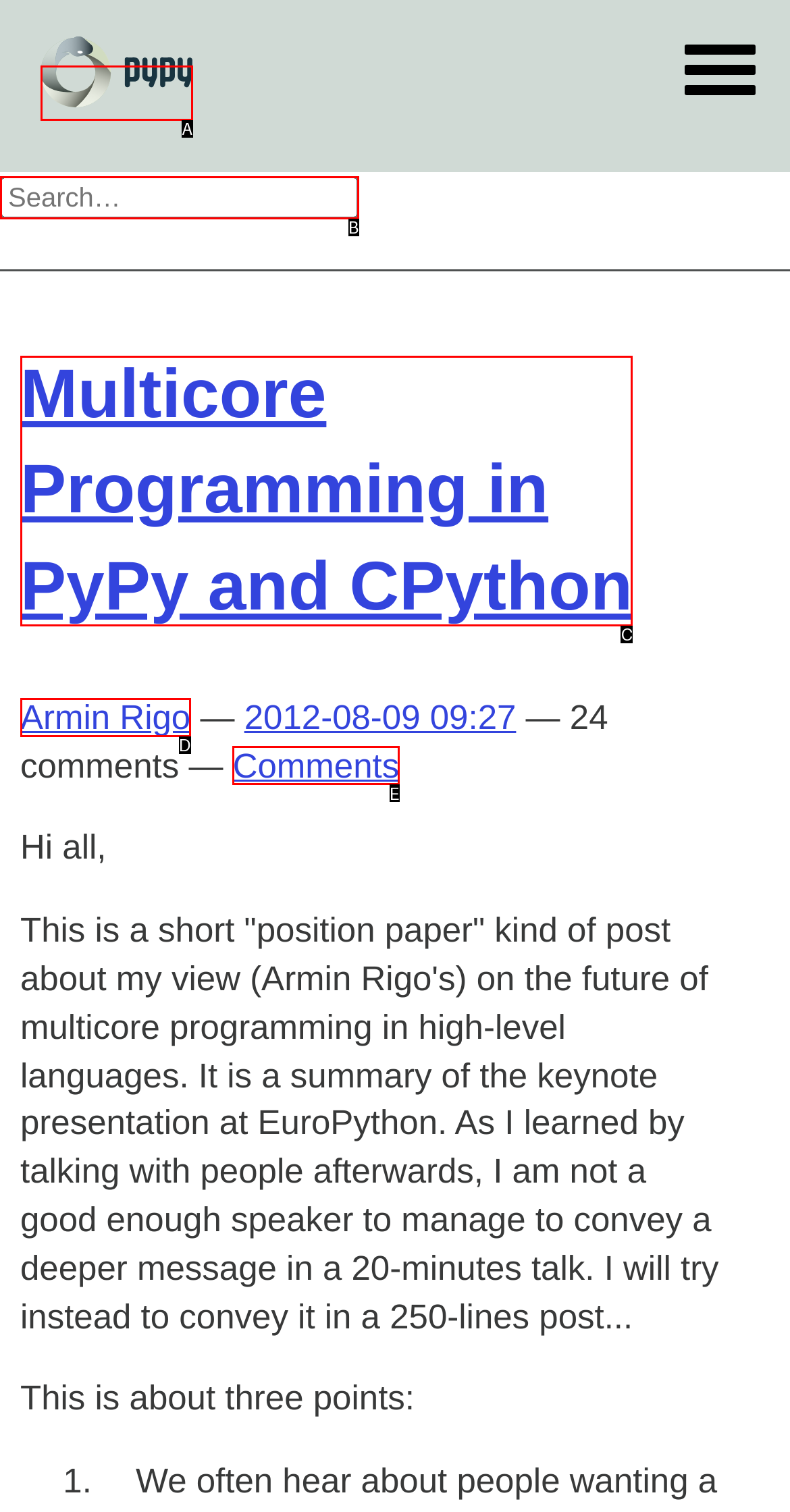Choose the option that matches the following description: Comments
Answer with the letter of the correct option.

E